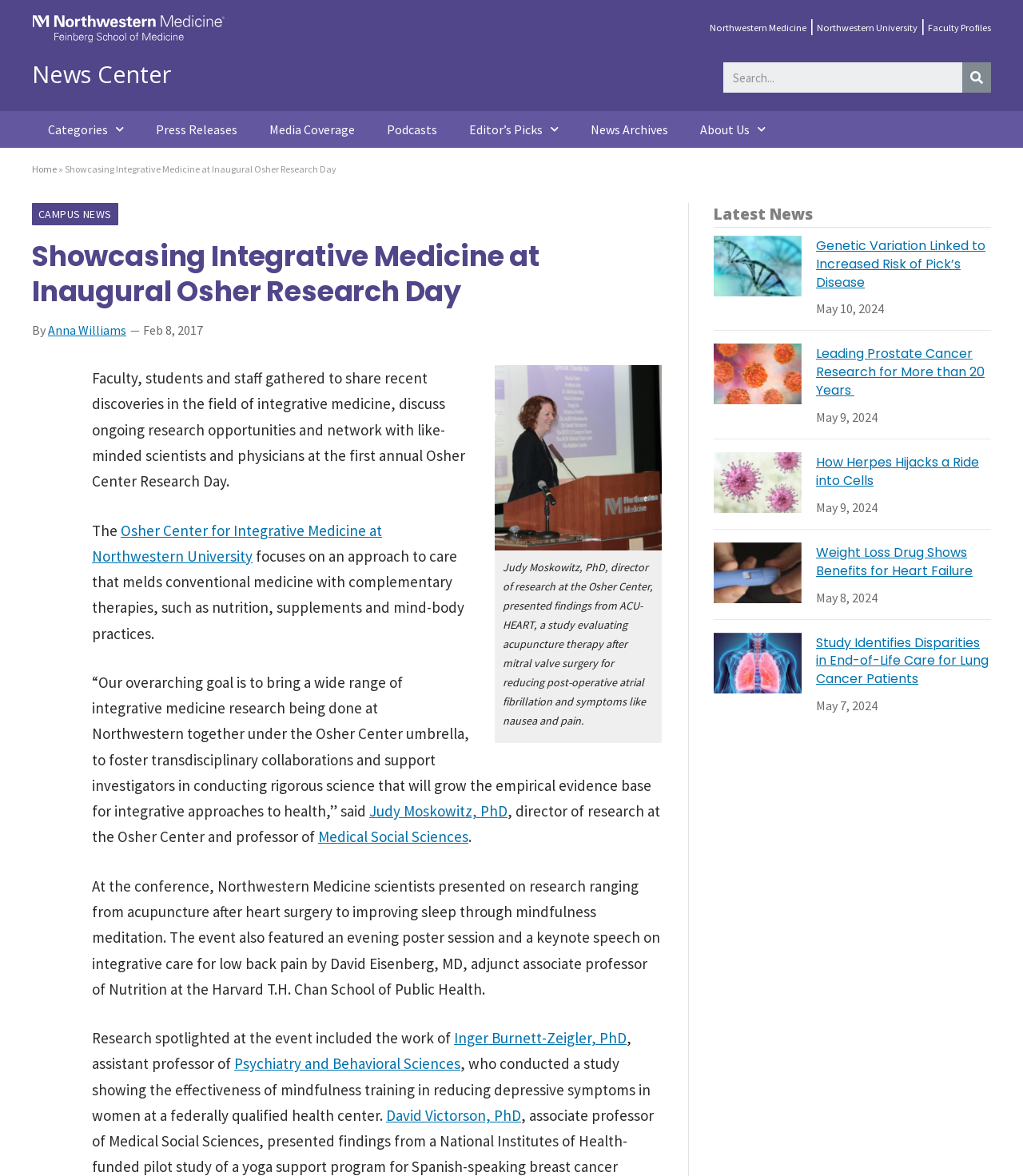Given the element description parent_node: SEARCH name="s" placeholder="Search..." title="Search", specify the bounding box coordinates of the corresponding UI element in the format (top-left x, top-left y, bottom-right x, bottom-right y). All values must be between 0 and 1.

[0.707, 0.053, 0.941, 0.079]